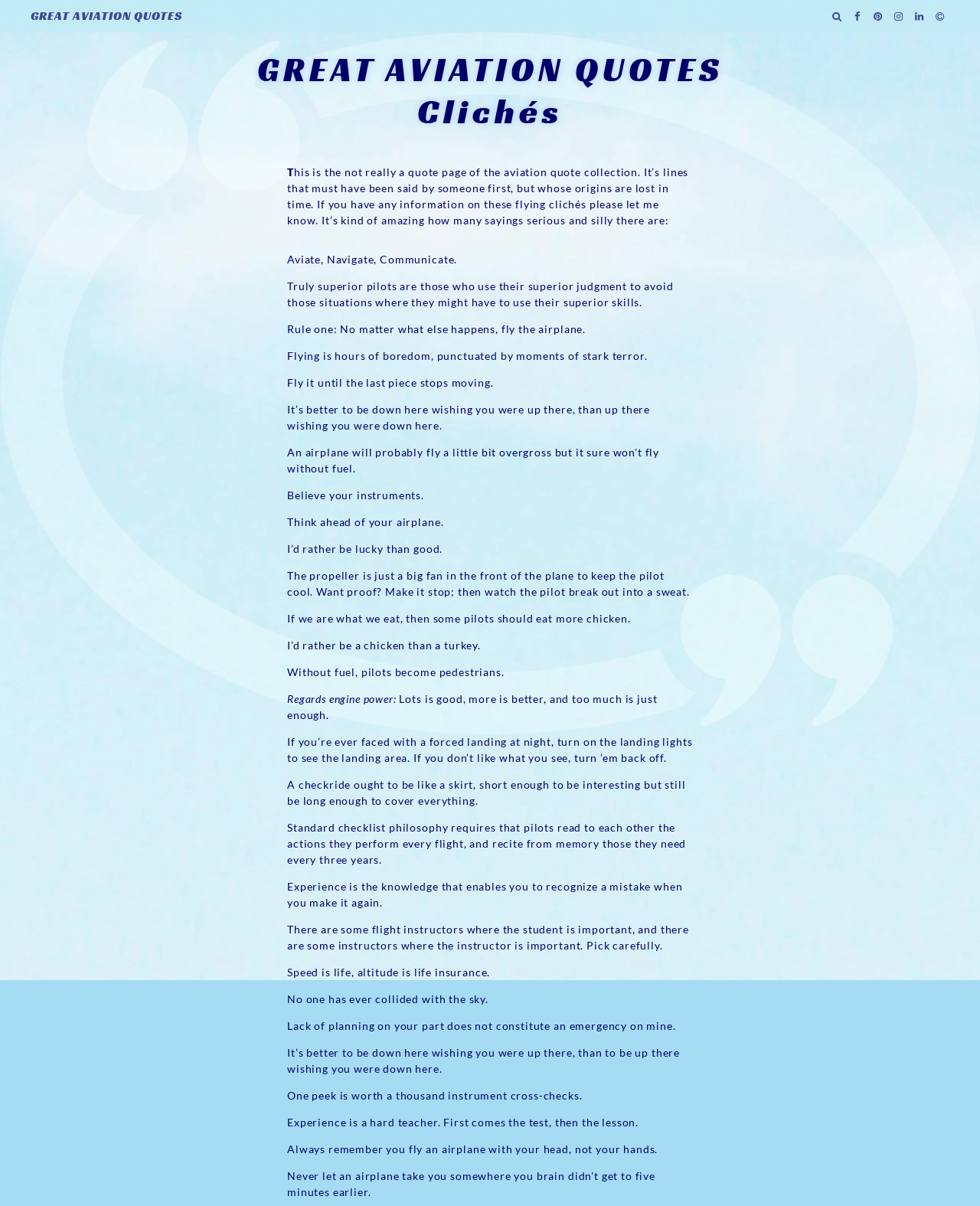Locate the bounding box coordinates of the item that should be clicked to fulfill the instruction: "View Dave English captain photo".

[0.043, 0.559, 0.121, 0.623]